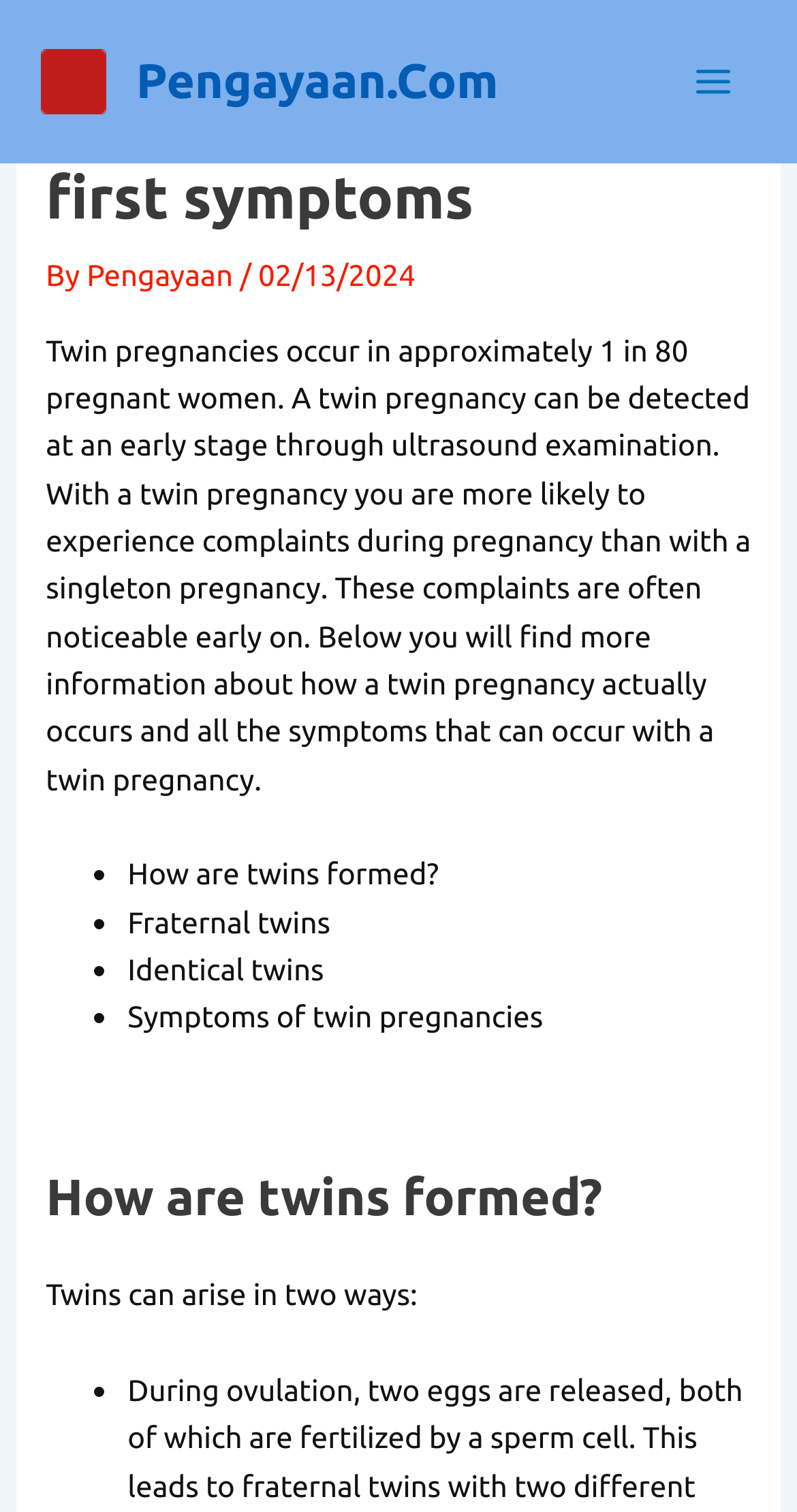Answer the question in a single word or phrase:
What are the two ways twins can arise?

Fraternal and identical